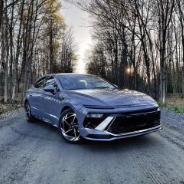What time of day is hinted at in the scene?
Please provide a single word or phrase as your answer based on the screenshot.

twilight